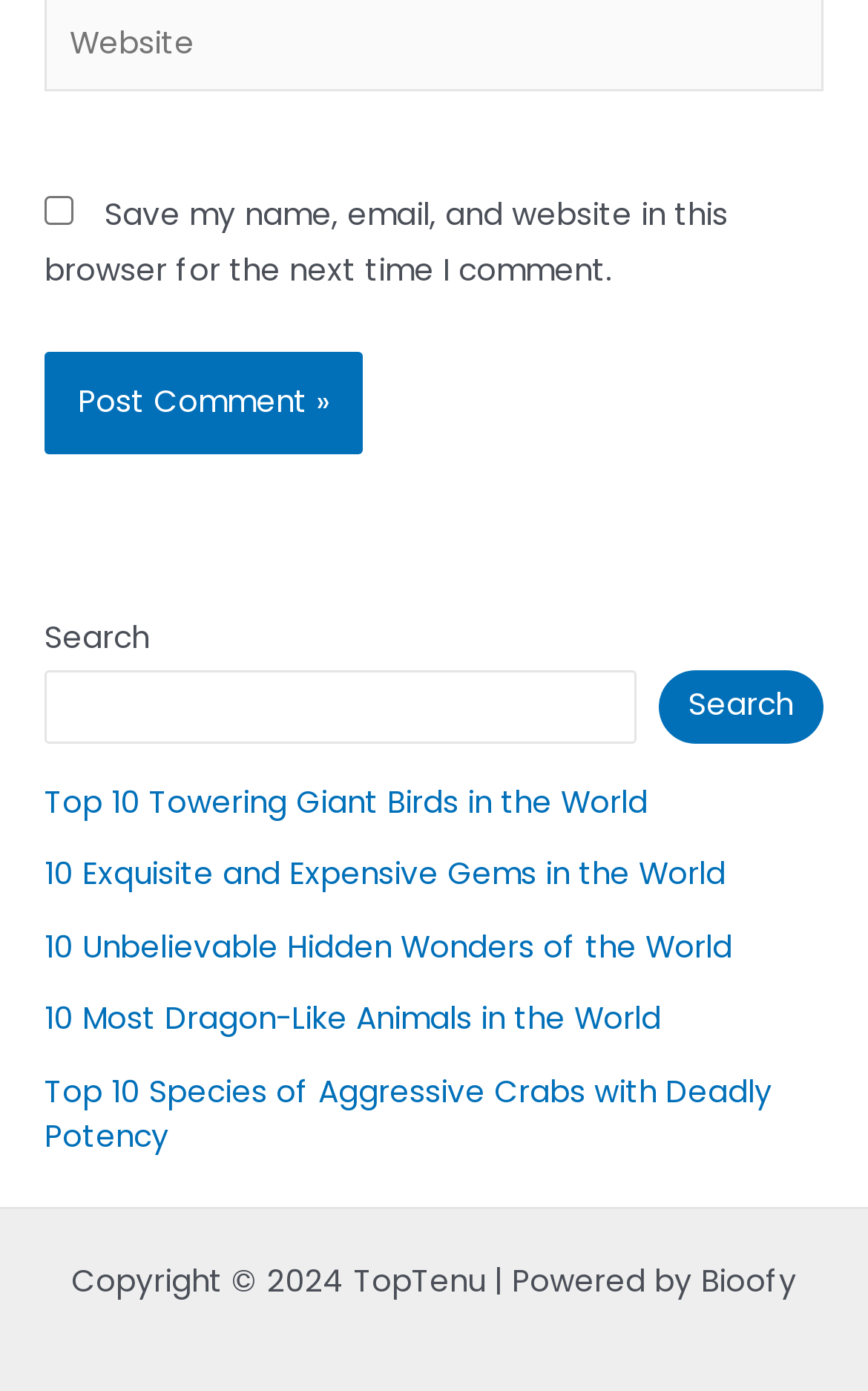Specify the bounding box coordinates of the area to click in order to execute this command: 'Read news about Holiday Activities and Food programme'. The coordinates should consist of four float numbers ranging from 0 to 1, and should be formatted as [left, top, right, bottom].

None